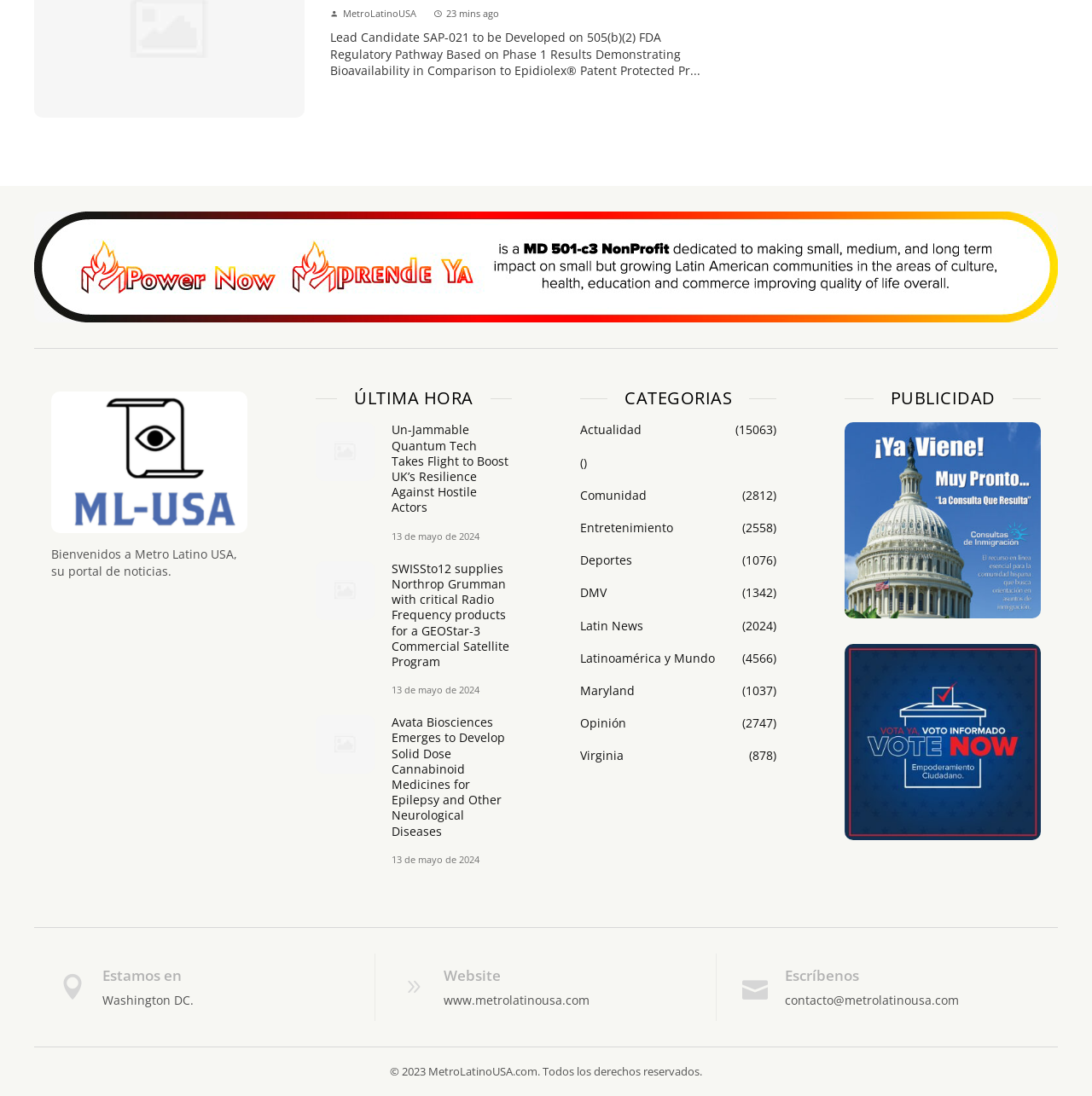Please identify the bounding box coordinates of the element I should click to complete this instruction: 'Click on the 'Avata Biosciences Emerges to Develop Solid Dose Cannabinoid Medicines for Epilepsy and Other Neurological Diseases' link'. The coordinates should be given as four float numbers between 0 and 1, like this: [left, top, right, bottom].

[0.289, 0.67, 0.343, 0.685]